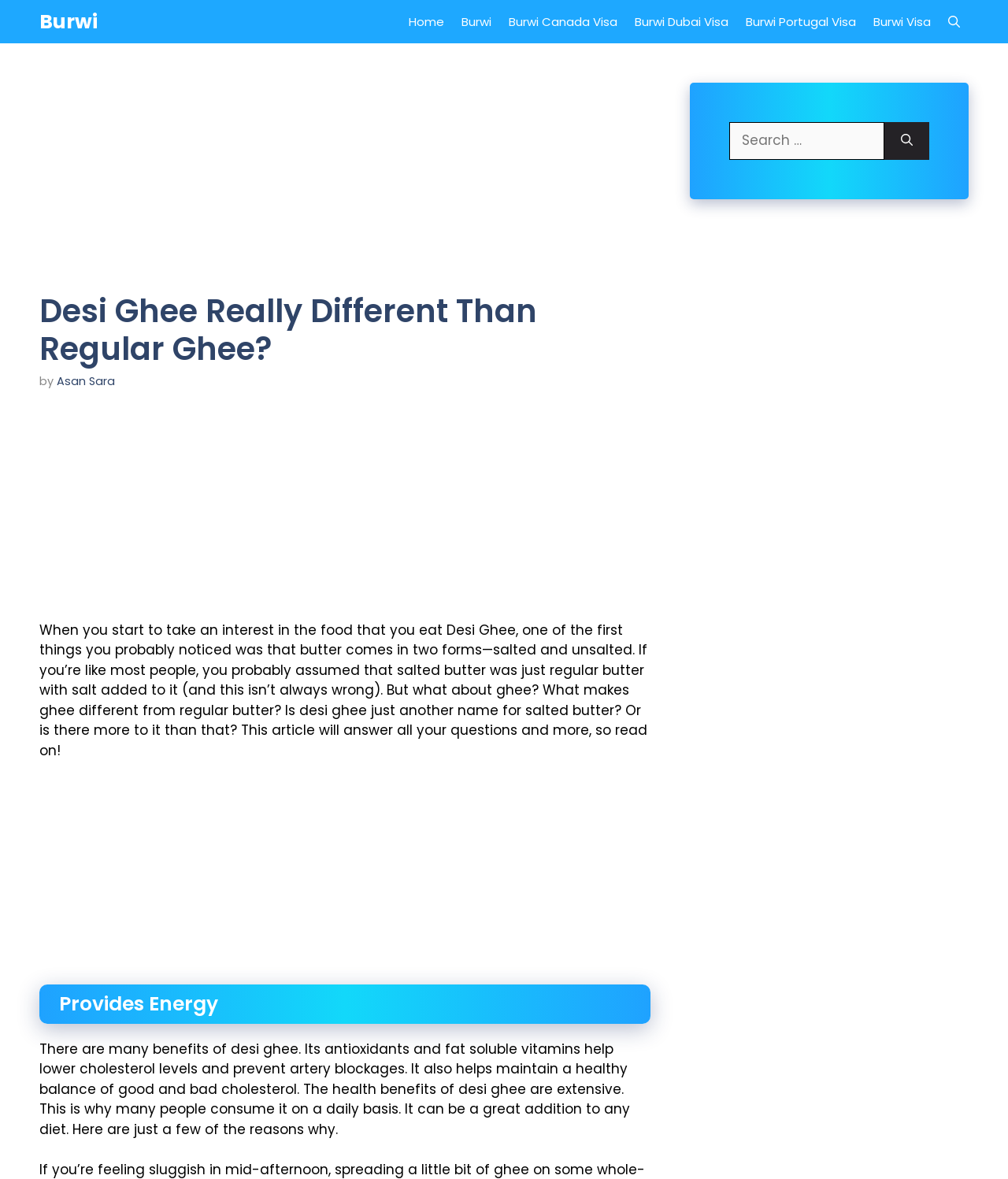Determine the bounding box for the UI element as described: "Burwi Visa". The coordinates should be represented as four float numbers between 0 and 1, formatted as [left, top, right, bottom].

[0.858, 0.0, 0.932, 0.037]